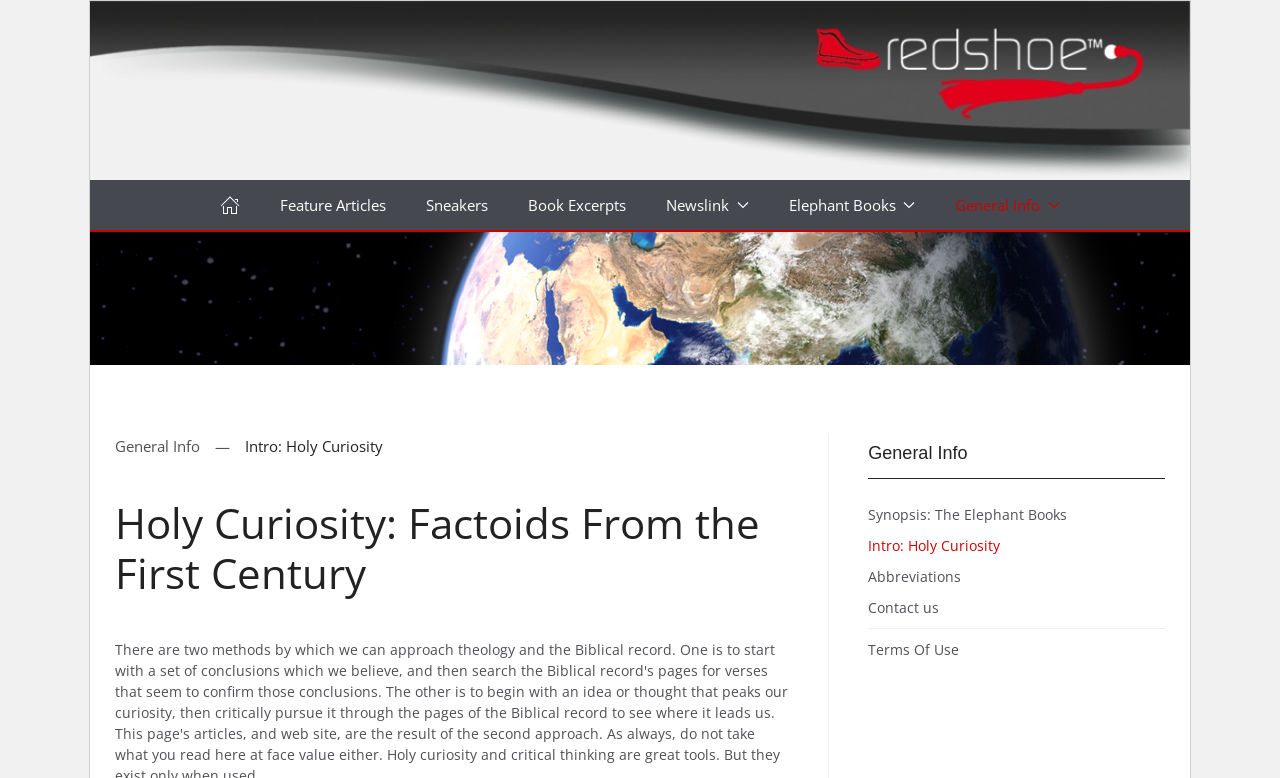Please reply with a single word or brief phrase to the question: 
What is the name of the book publisher?

Redshoe